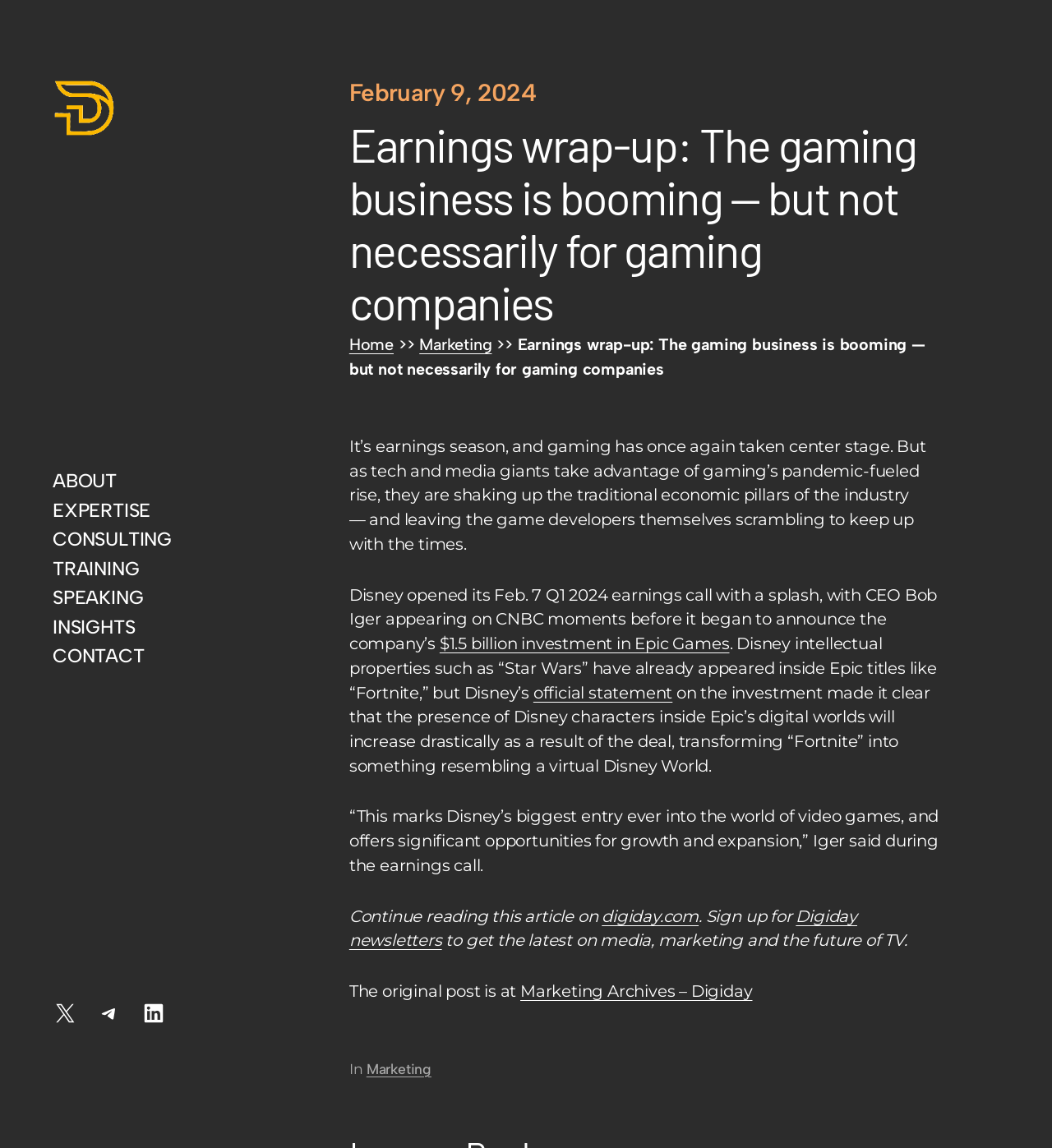Based on the element description: "Digiday newsletters", identify the UI element and provide its bounding box coordinates. Use four float numbers between 0 and 1, [left, top, right, bottom].

[0.332, 0.789, 0.815, 0.828]